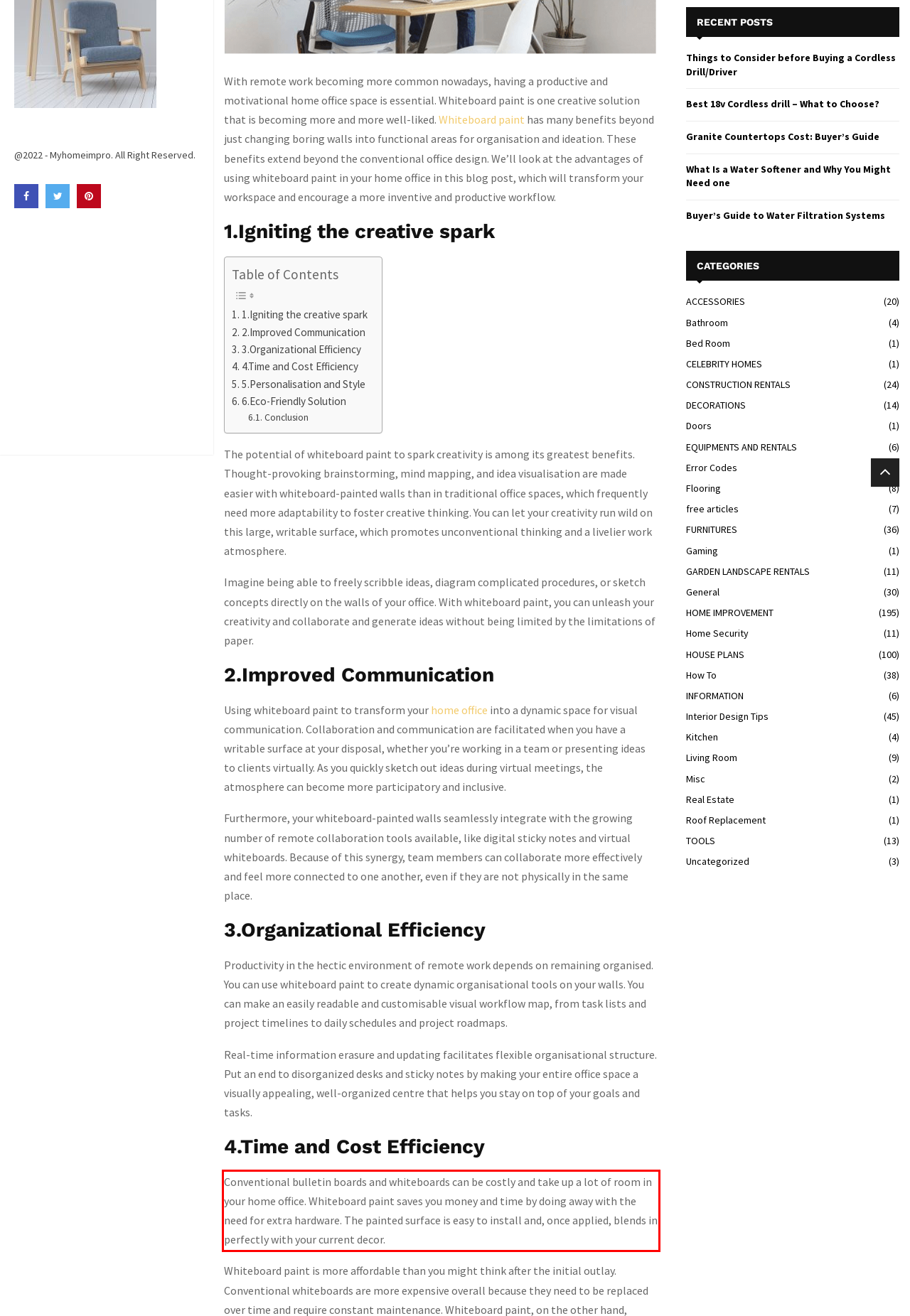Using the provided screenshot, read and generate the text content within the red-bordered area.

Conventional bulletin boards and whiteboards can be costly and take up a lot of room in your home office. Whiteboard paint saves you money and time by doing away with the need for extra hardware. The painted surface is easy to install and, once applied, blends in perfectly with your current decor.